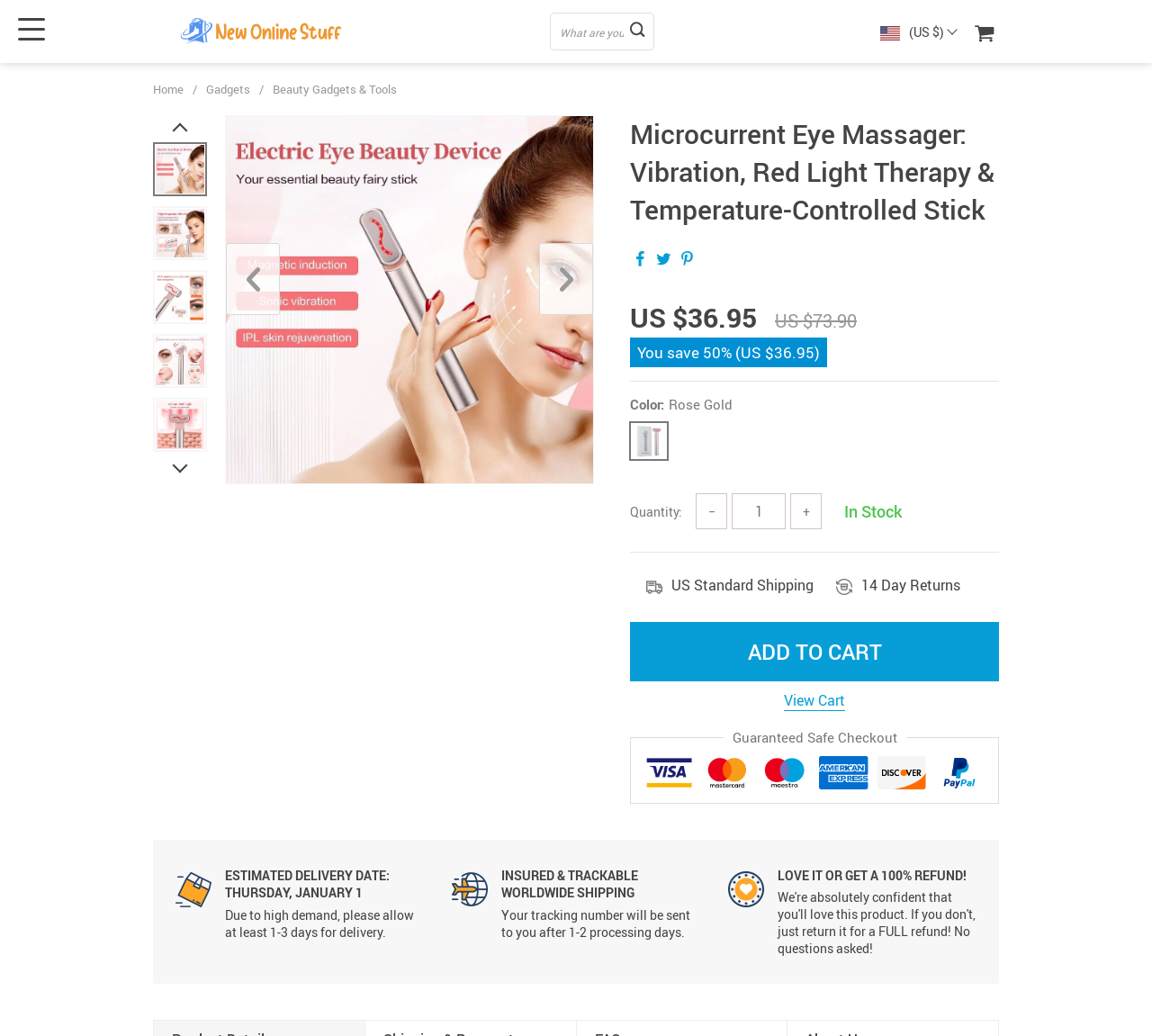Pinpoint the bounding box coordinates for the area that should be clicked to perform the following instruction: "Click on the home link".

[0.133, 0.078, 0.159, 0.094]